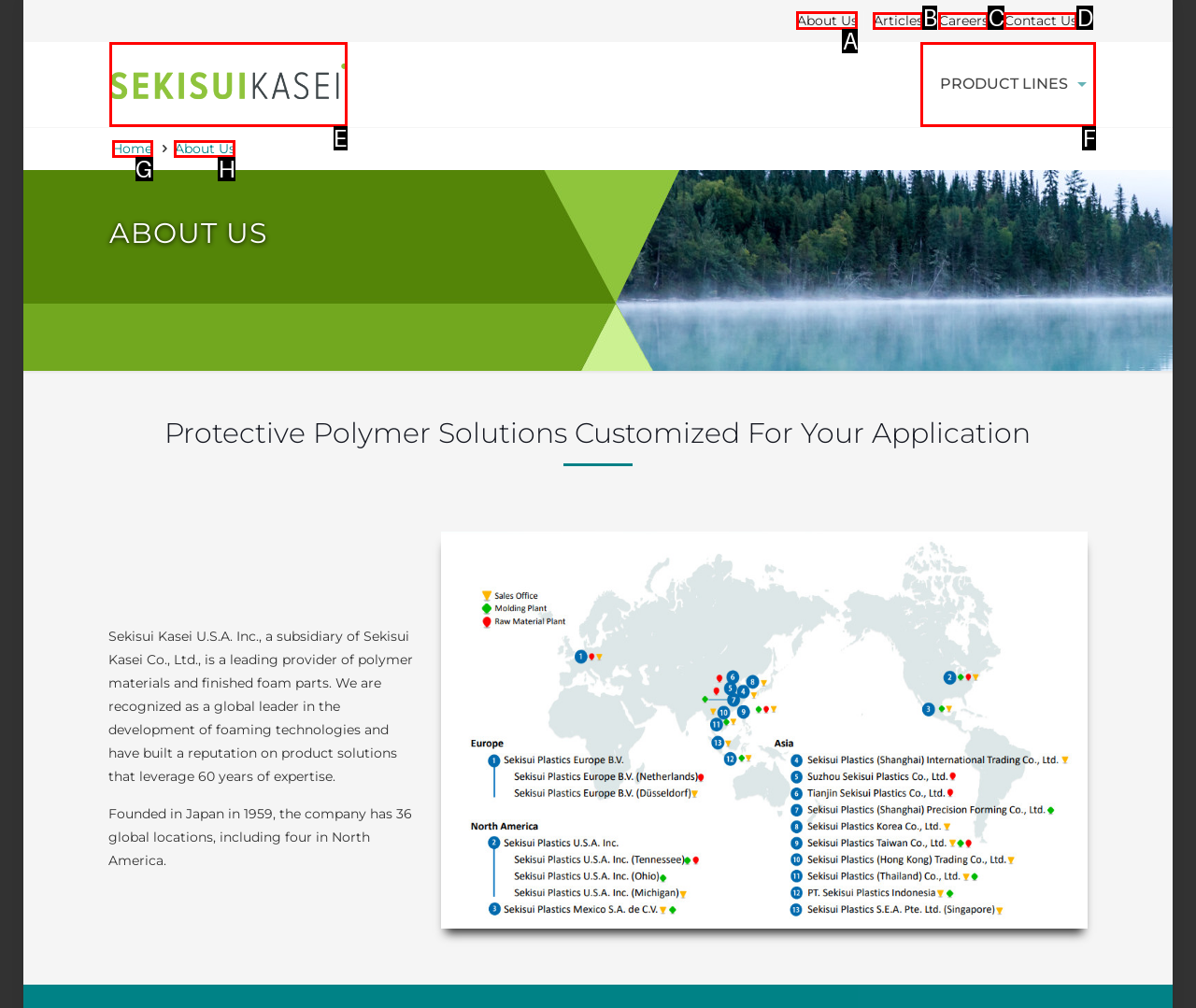From the options shown in the screenshot, tell me which lettered element I need to click to complete the task: click About Us.

A